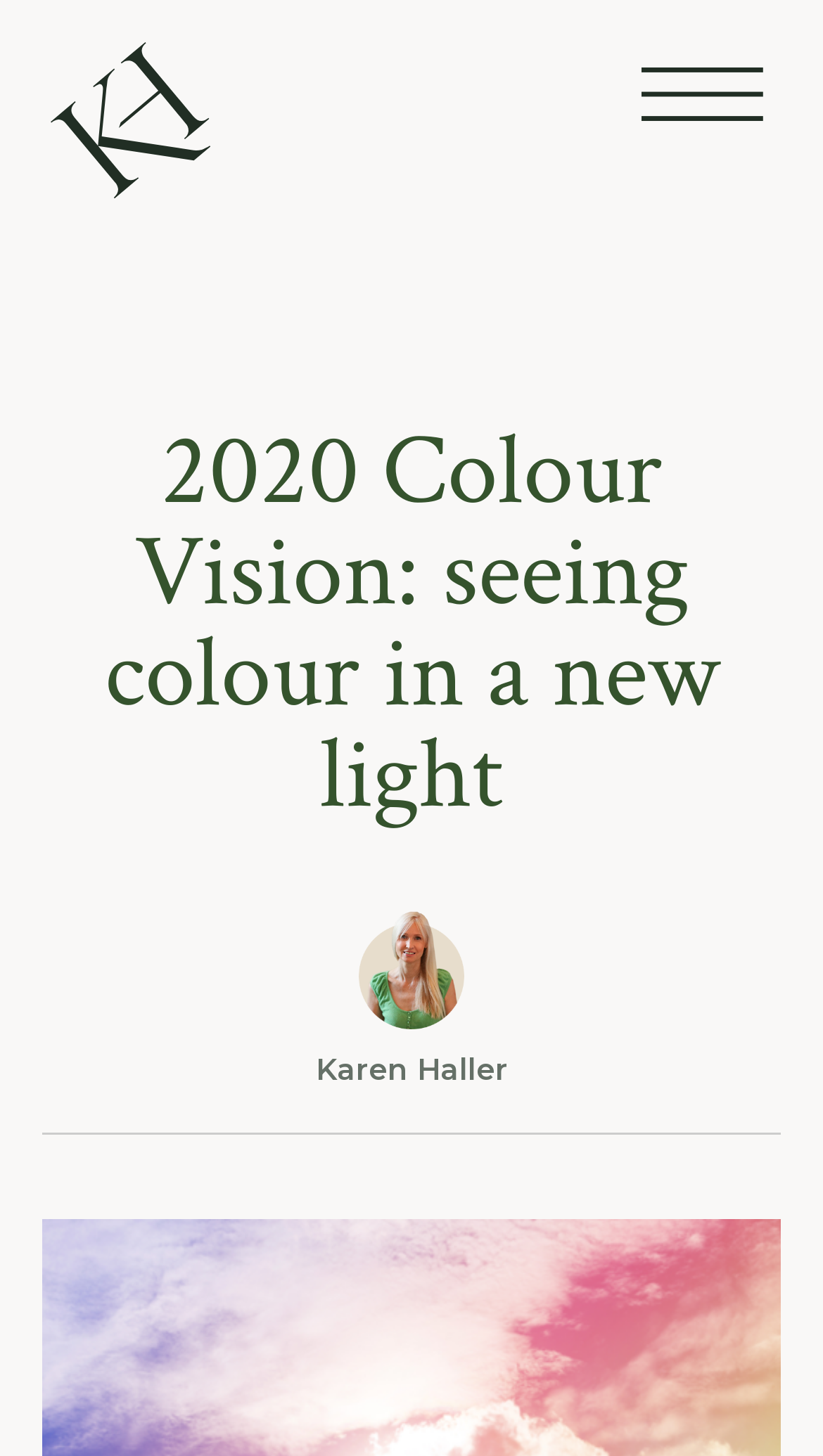What is the purpose of the toggle button?
Examine the screenshot and reply with a single word or phrase.

Menu toggle